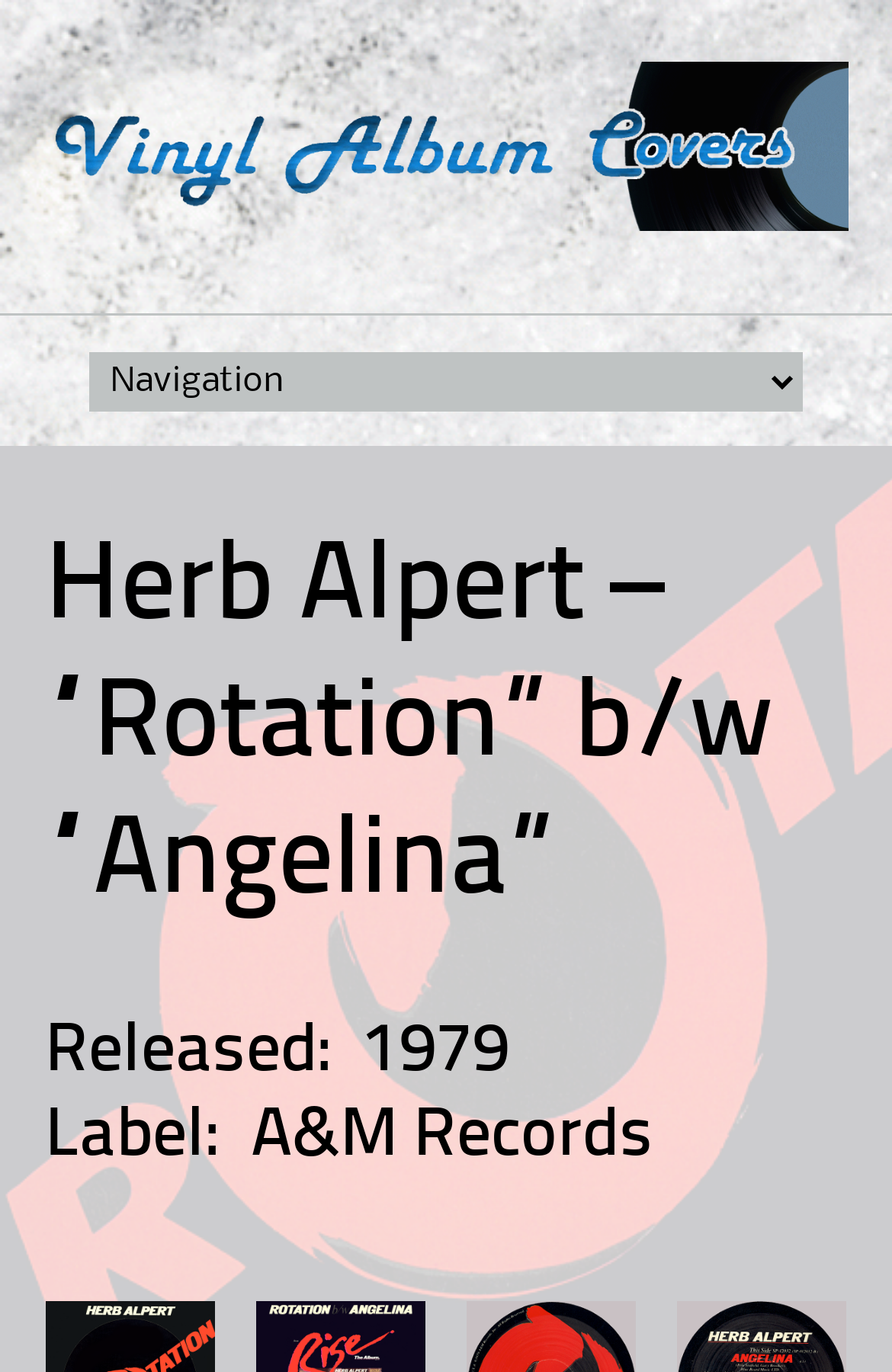What is the release year of the album?
Look at the screenshot and give a one-word or phrase answer.

1979